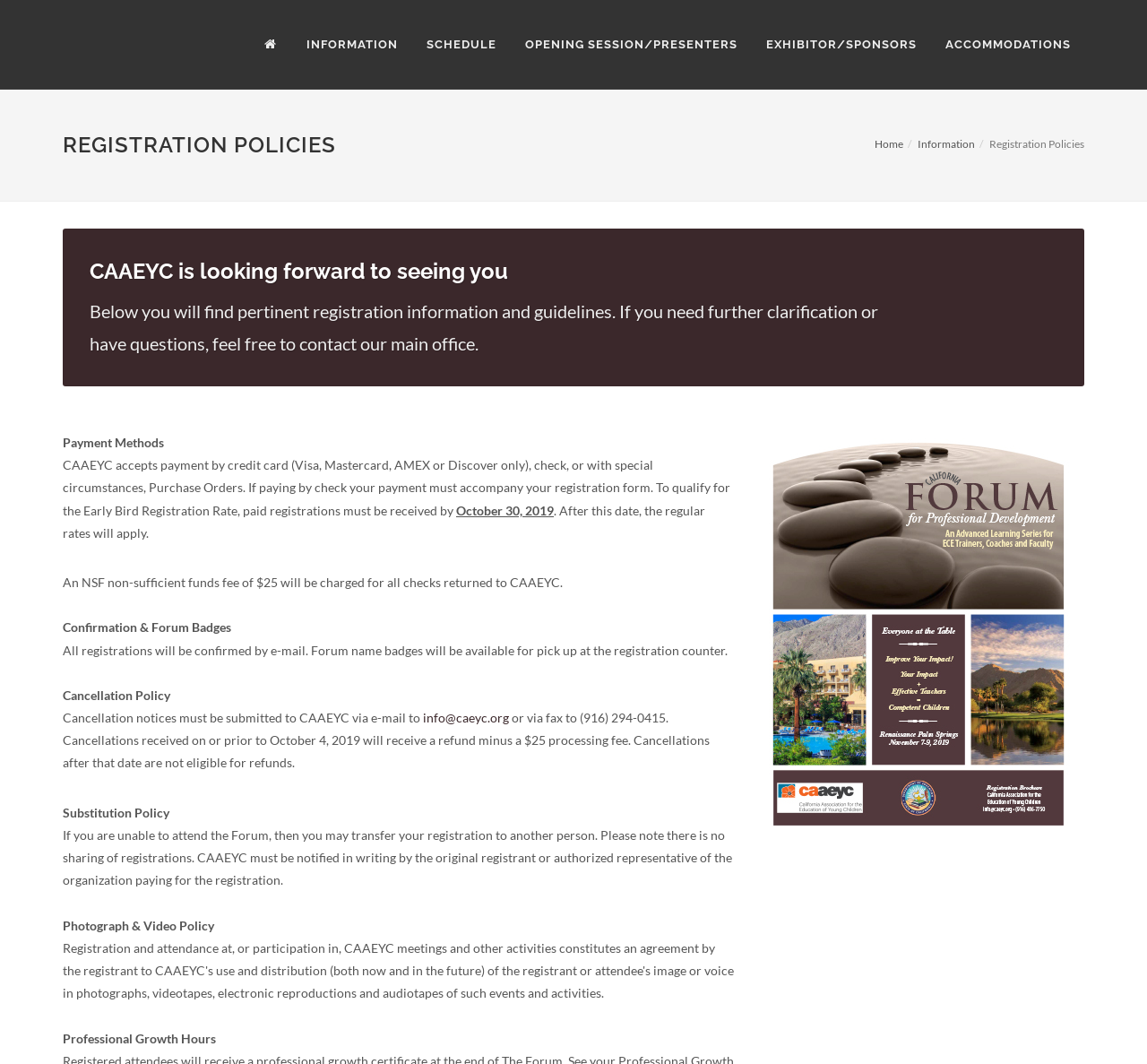Please find the bounding box coordinates (top-left x, top-left y, bottom-right x, bottom-right y) in the screenshot for the UI element described as follows: alt="CAAEYC FORUM"

[0.055, 0.0, 0.143, 0.084]